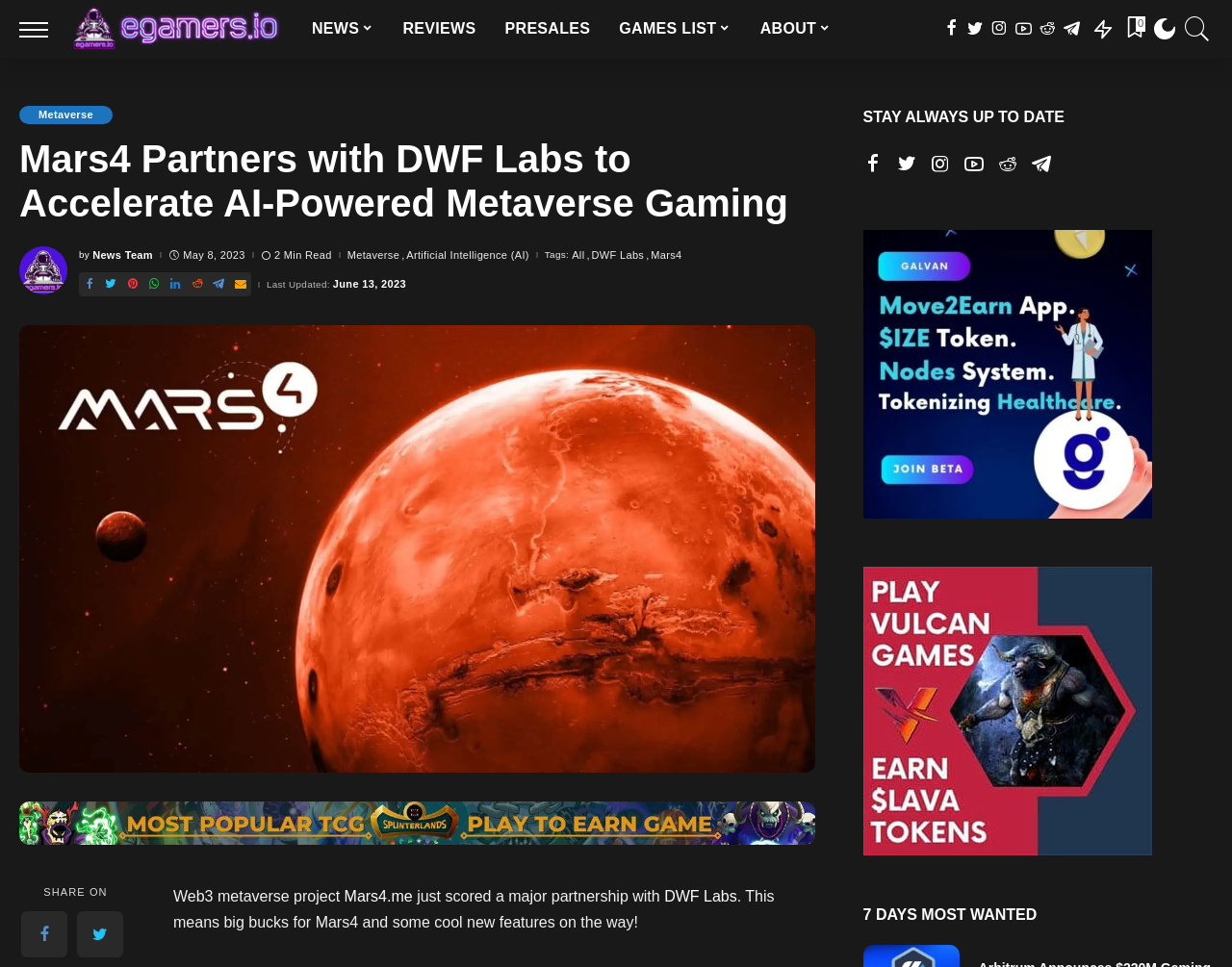Find the bounding box coordinates of the element you need to click on to perform this action: 'Check the '7 DAYS MOST WANTED' section'. The coordinates should be represented by four float values between 0 and 1, in the format [left, top, right, bottom].

[0.7, 0.935, 0.984, 0.958]